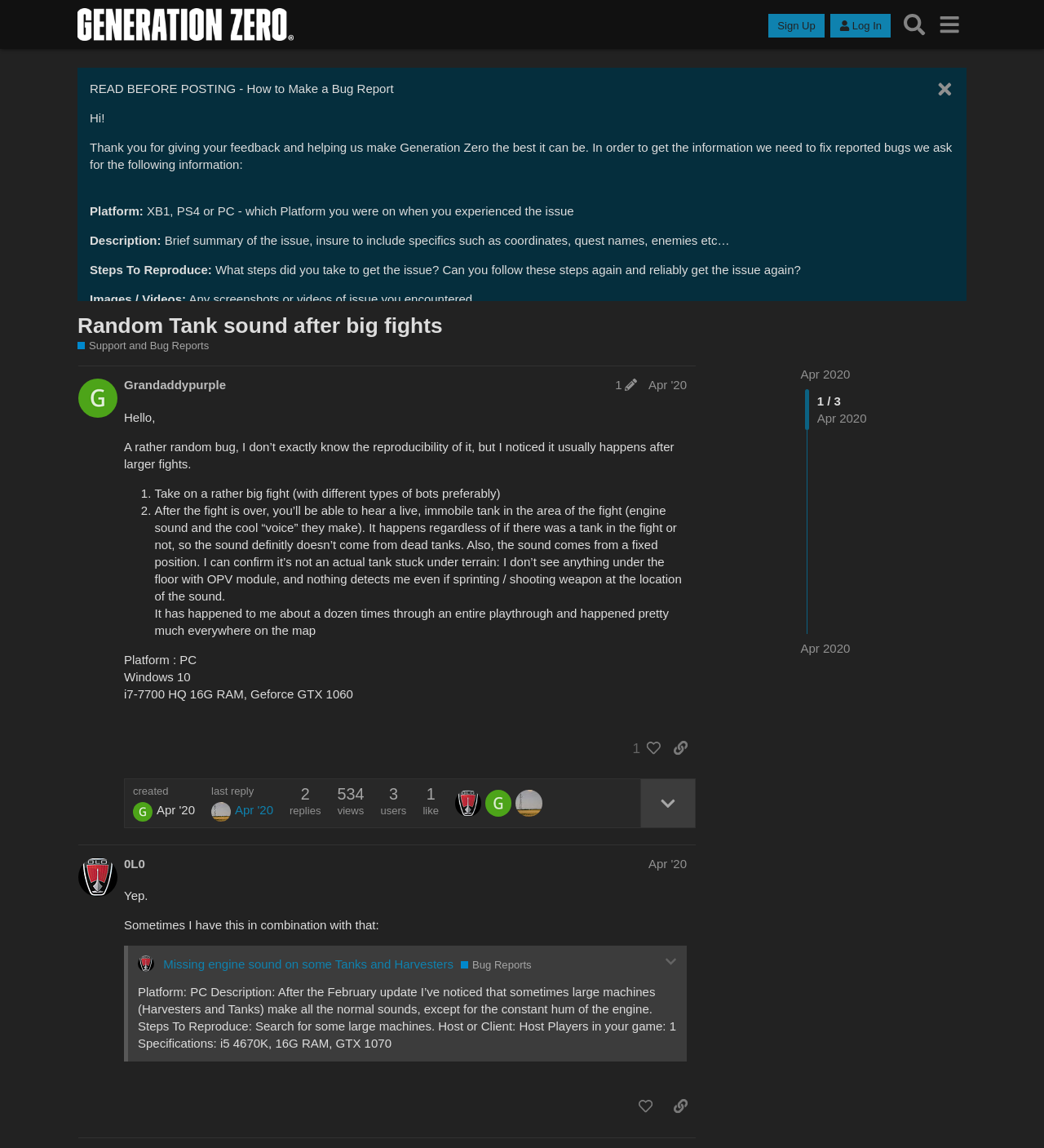How many people liked the first post?
Using the details shown in the screenshot, provide a comprehensive answer to the question.

The number of people who liked the first post can be found at the bottom of the post, where it says '1 person liked this post'.